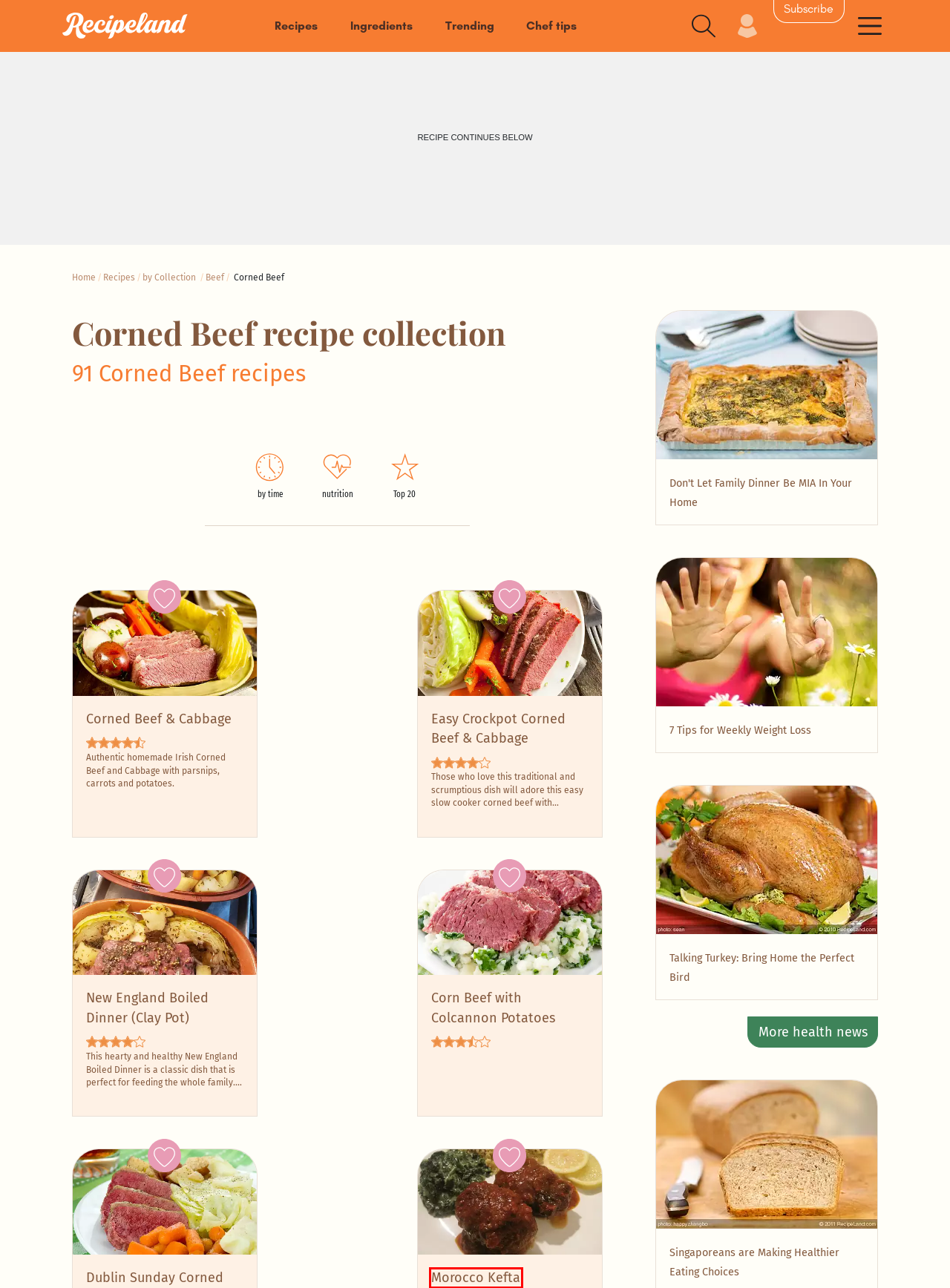You have a screenshot of a webpage with a red bounding box around an element. Choose the best matching webpage description that would appear after clicking the highlighted element. Here are the candidates:
A. Recipeland | Recipes, cooking tips, thousands of recipe photos
B. Corned Beef and Cabbage Recipe
C. Easy Crockpot Corned Beef and Cabbage Recipe
D. Creamy Reuben Soup Recipe | RecipeLand
E. Irish Eggs Recipe | RecipeLand
F. New England Boiled Dinner (Clay Pot) Recipe
G. Labskaus Recipe | RecipeLand
H. Morocco Kefta Recipe | RecipeLand

H